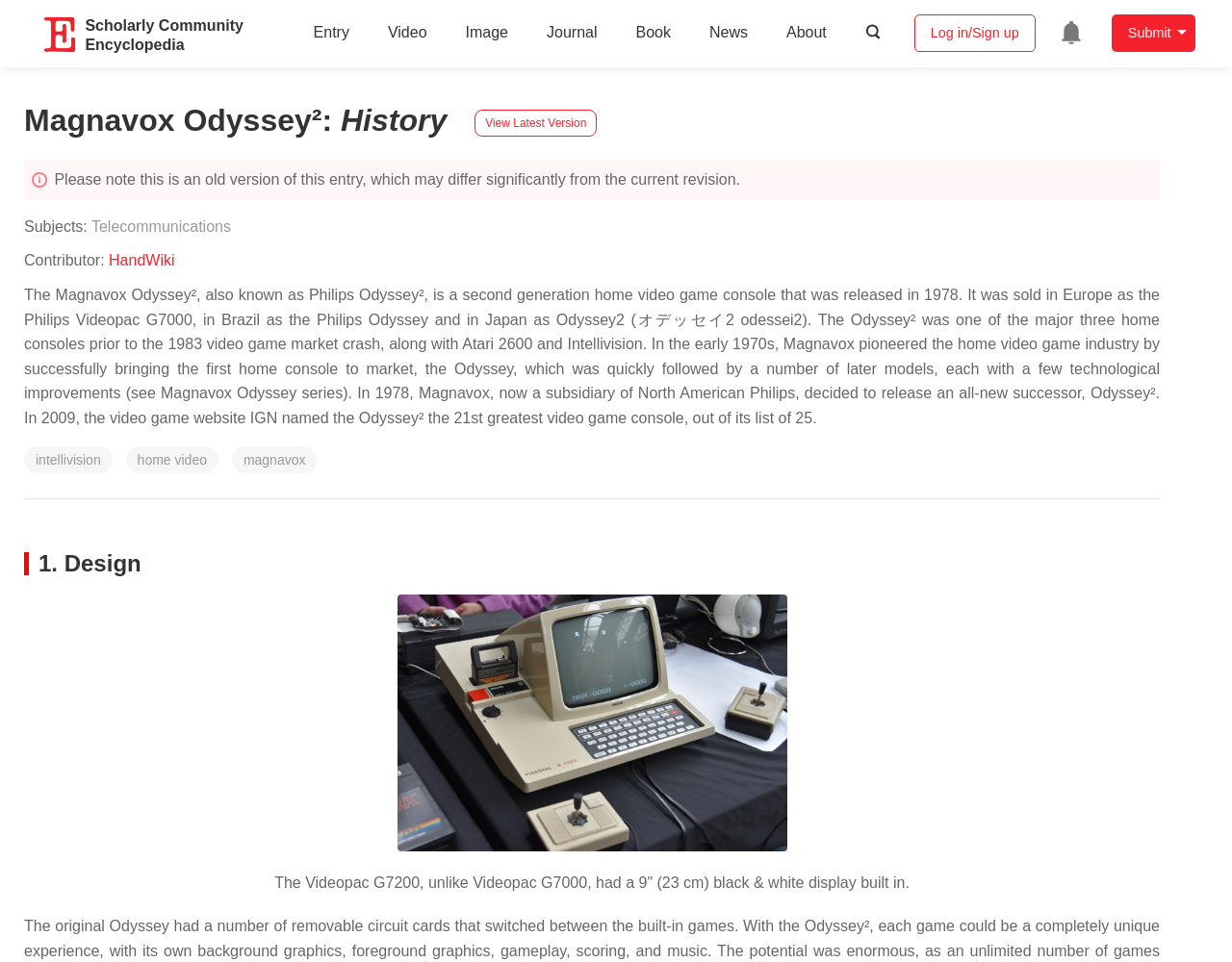Please locate the clickable area by providing the bounding box coordinates to follow this instruction: "Read the book review by Philip Barzillai Amiola".

None